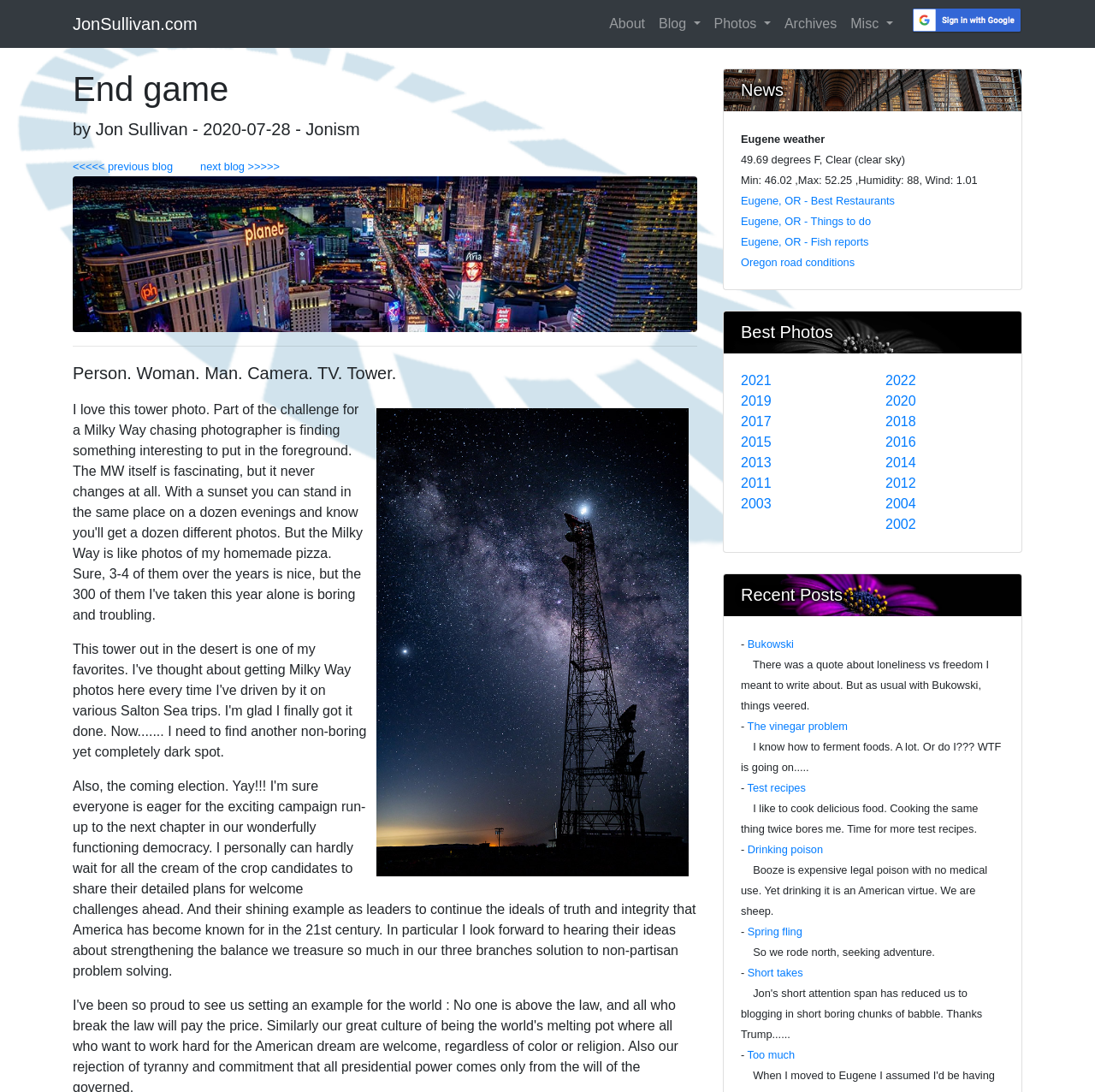Give a one-word or one-phrase response to the question:
What is the current weather in Eugene?

49.69 degrees F, Clear